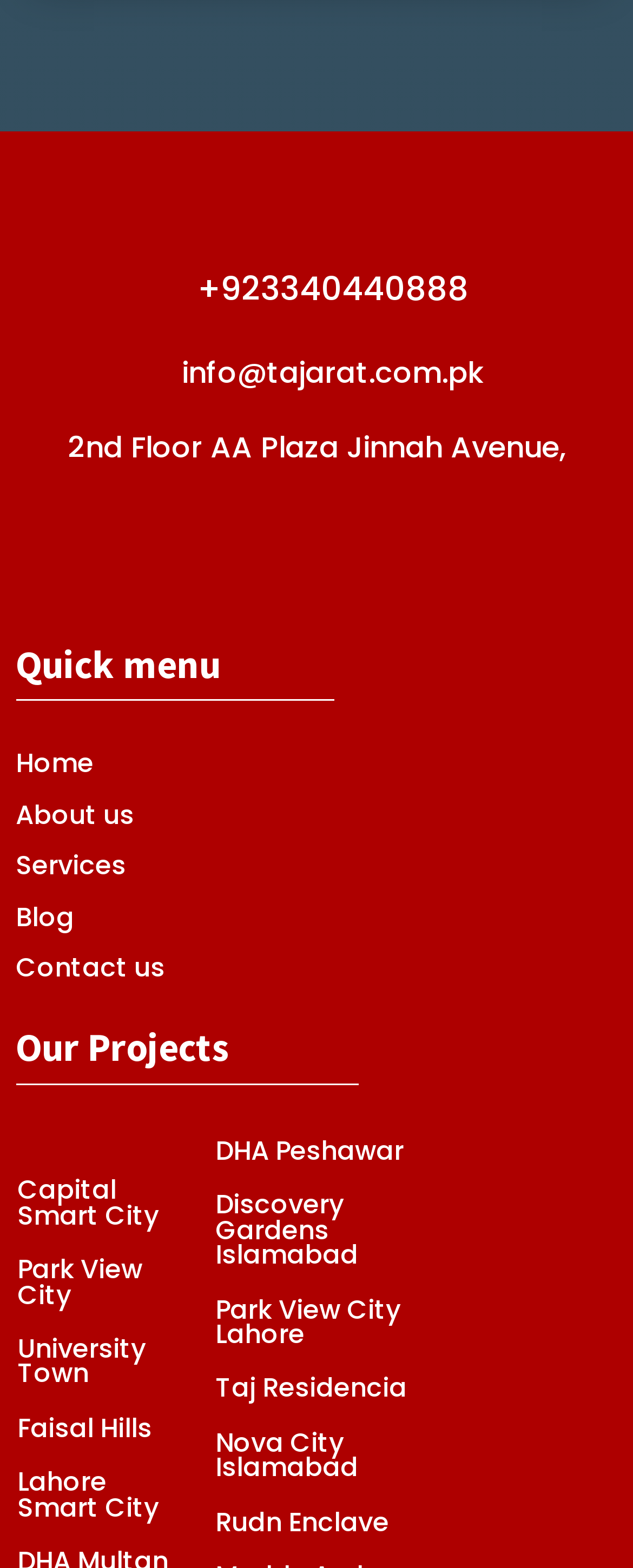Give the bounding box coordinates for this UI element: "Lahore Smart City". The coordinates should be four float numbers between 0 and 1, arranged as [left, top, right, bottom].

[0.028, 0.933, 0.251, 0.973]